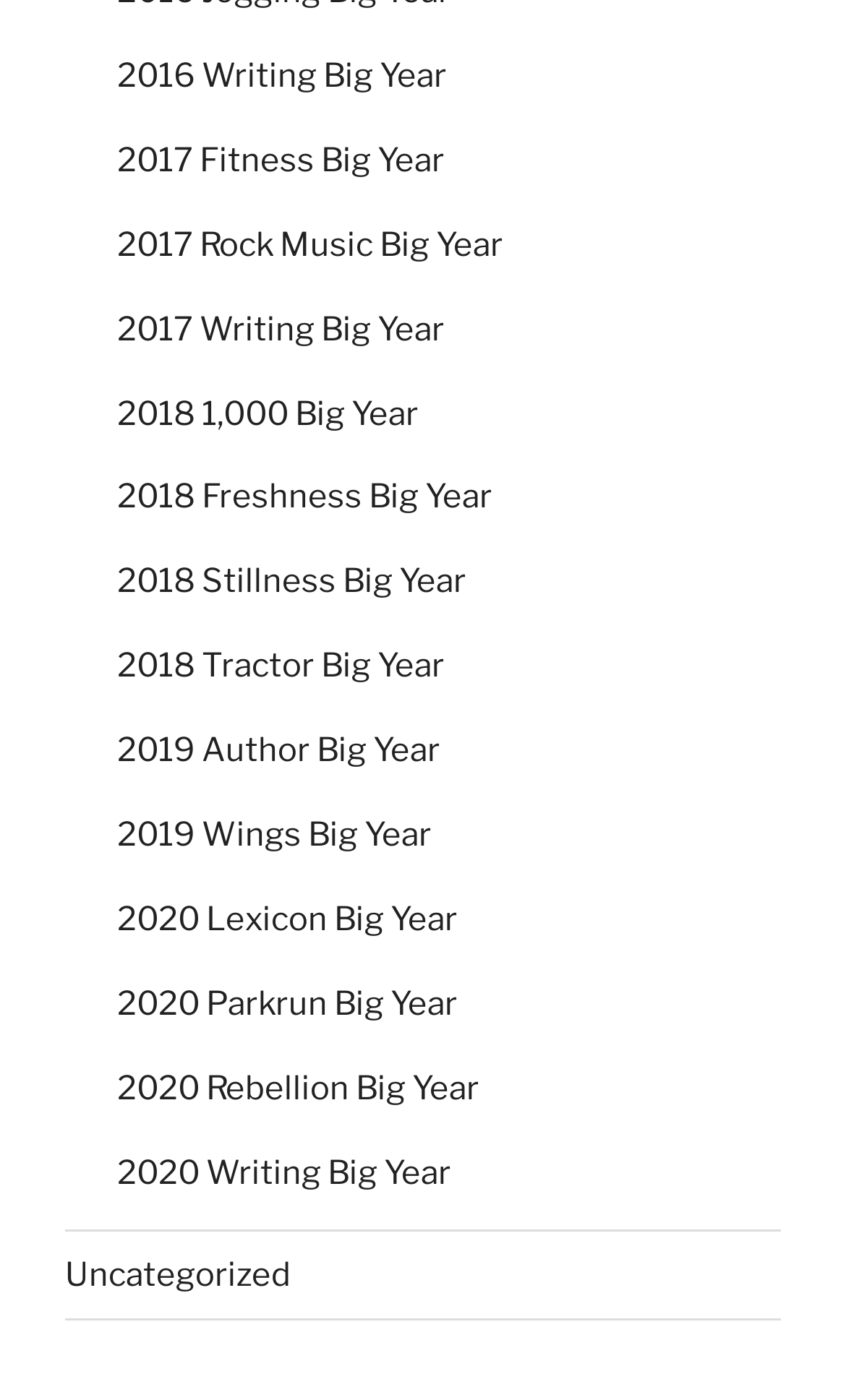Answer the question briefly using a single word or phrase: 
What is the most recent year mentioned in the links?

2020